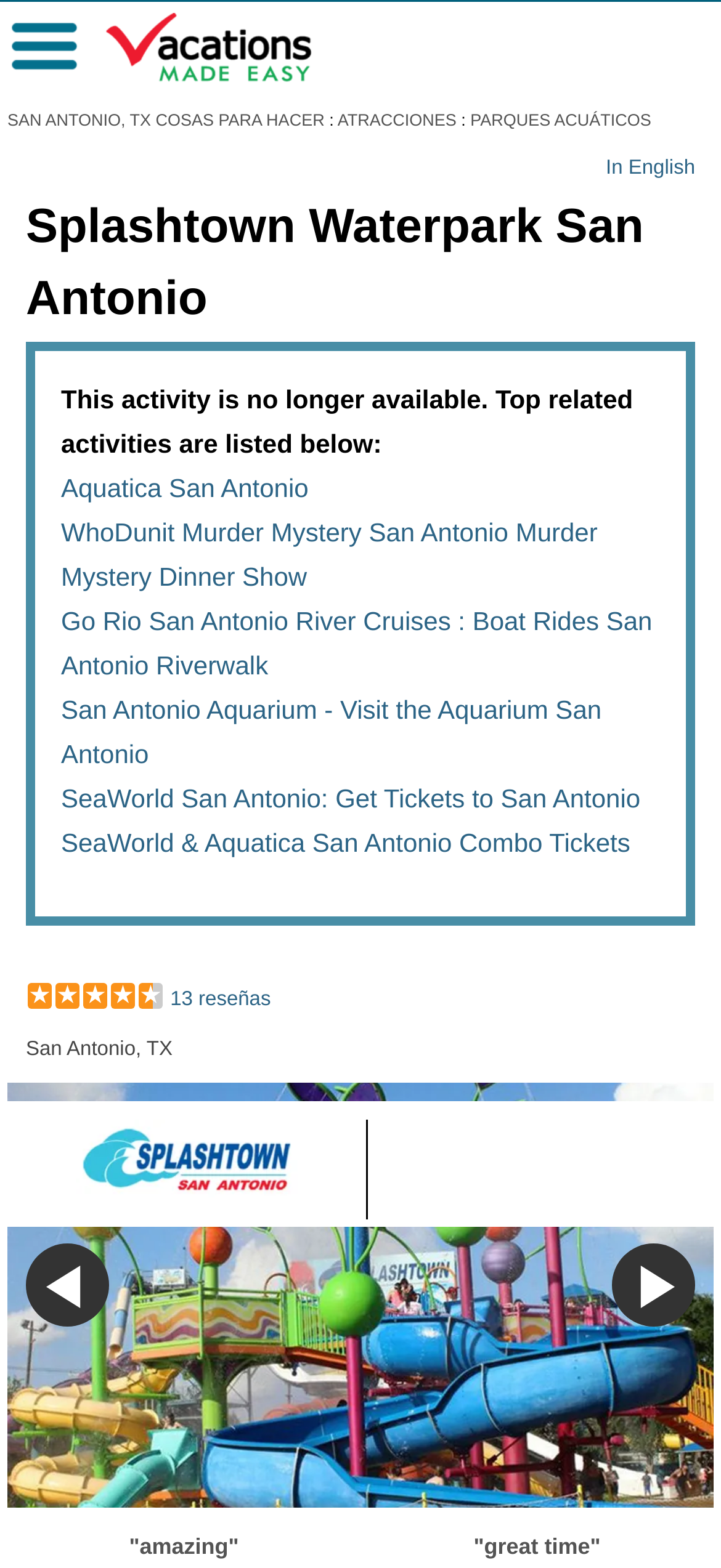Please determine the bounding box coordinates of the element to click in order to execute the following instruction: "Click on Vacations Made Easy". The coordinates should be four float numbers between 0 and 1, specified as [left, top, right, bottom].

[0.144, 0.023, 0.436, 0.038]